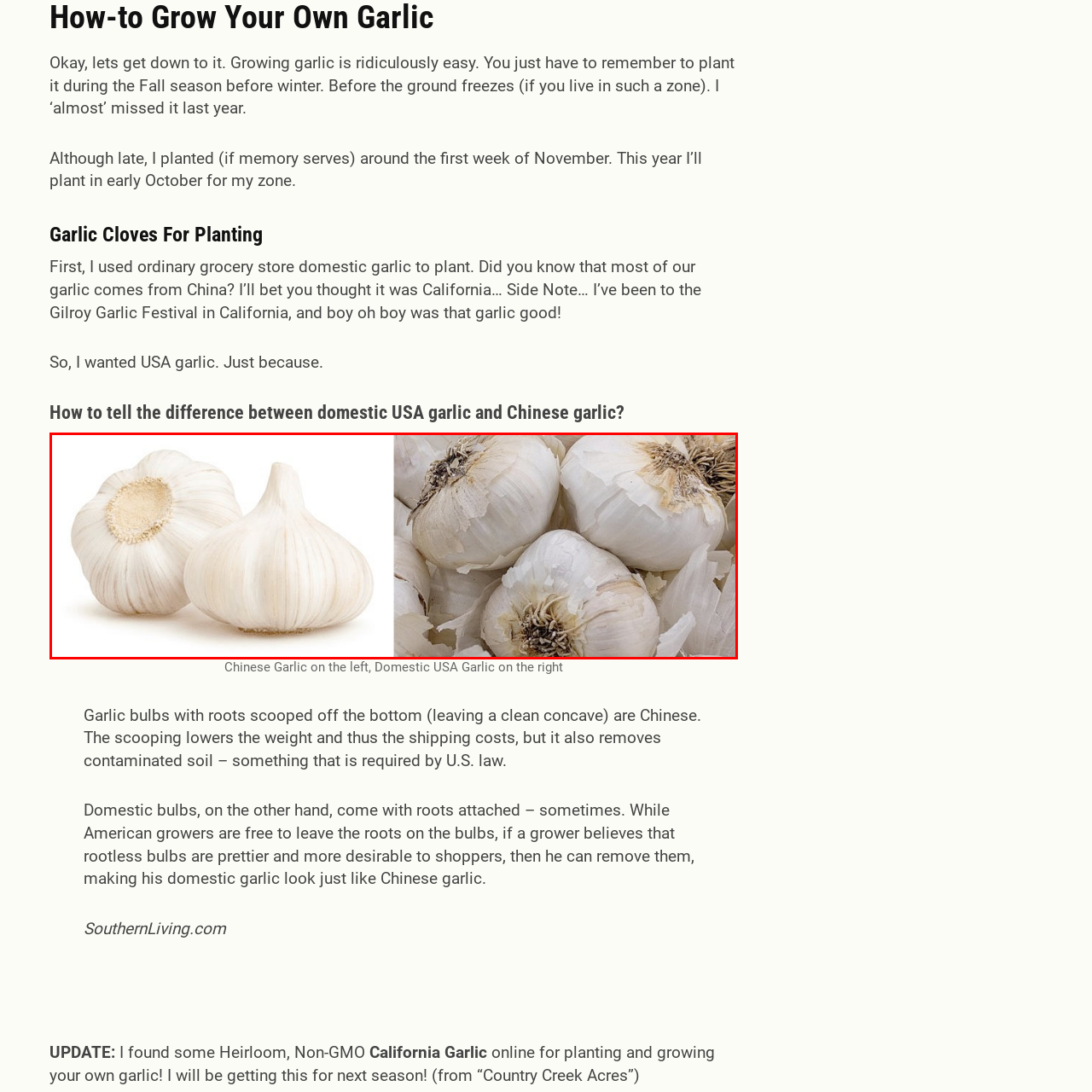Direct your attention to the section outlined in red and answer the following question with a single word or brief phrase: 
What is the typical appearance of Domestic USA garlic?

Robust and bumpy